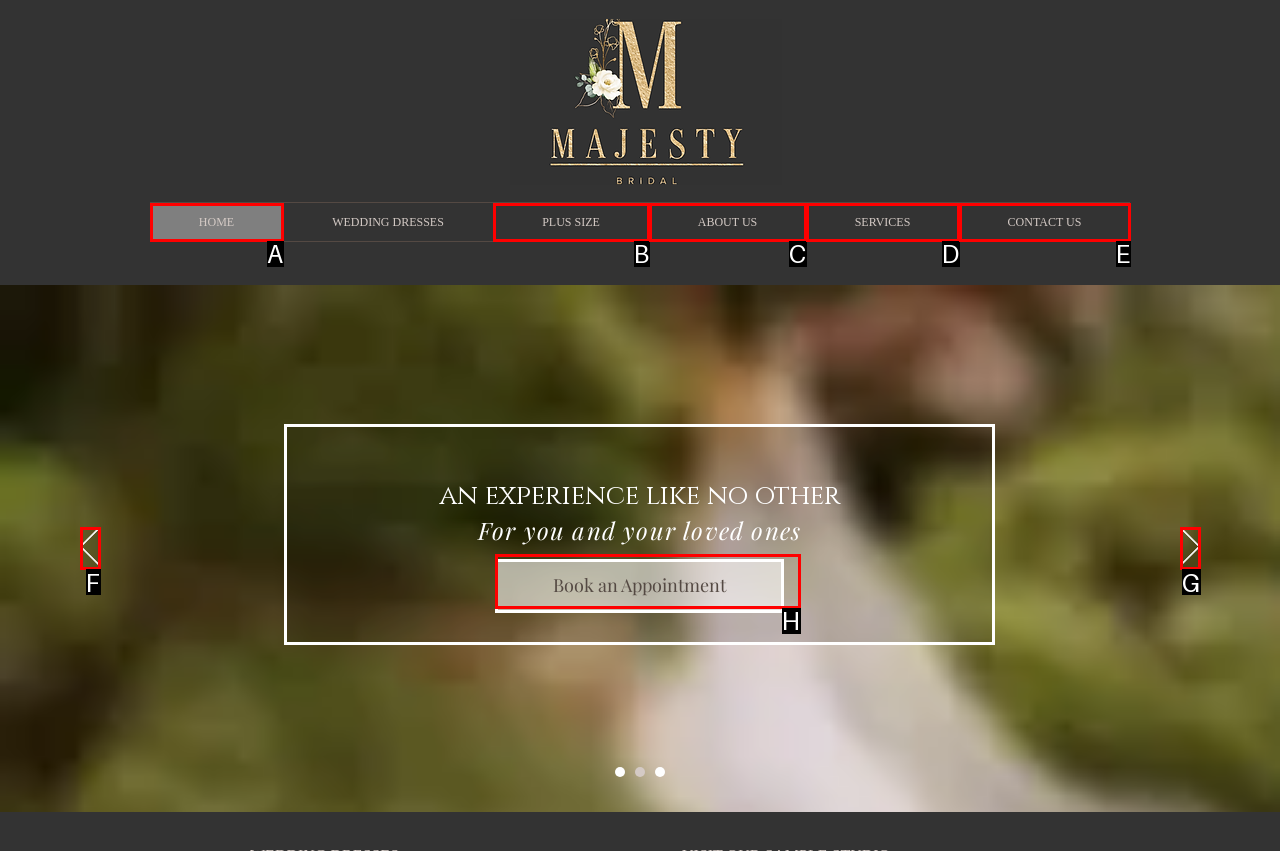Select the letter that corresponds to this element description: CONTACT US
Answer with the letter of the correct option directly.

E